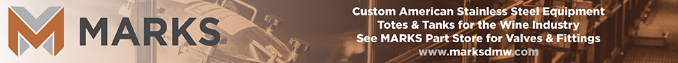Describe the image with as much detail as possible.

This image showcases a promotional banner for Marks, a company specializing in custom American stainless steel equipment tailored for the wine industry. The banner features the company's logo prominently, alongside the taglines emphasizing their offerings of totes and tanks specifically designed for wine production. It invites viewers to visit the MARKS Part Store for valves and fittings, highlighting the brand's commitment to providing essential equipment for winemakers. The design is sleek and professional, reflecting the quality and reliability of the products offered.